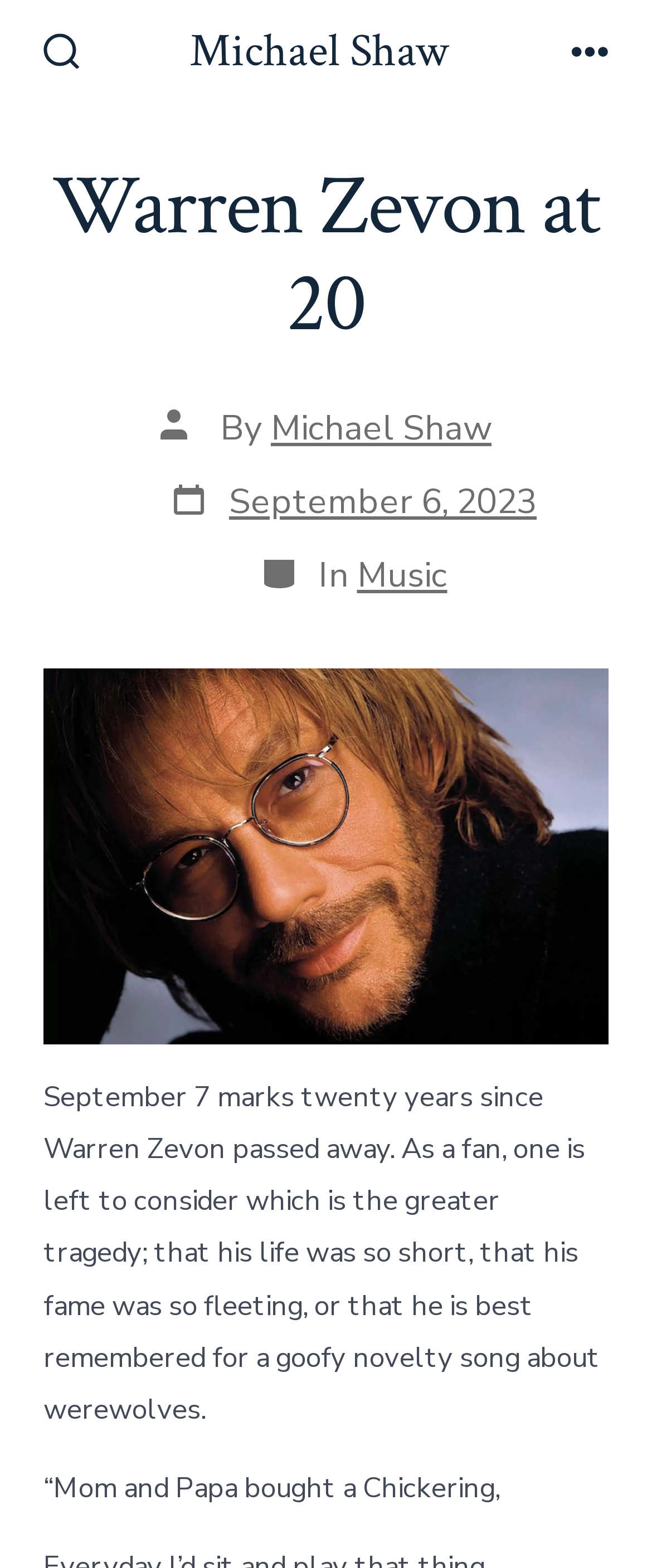Create an in-depth description of the webpage, covering main sections.

The webpage is a tribute to Warren Zevon, marking twenty years since his passing. At the top left, there is a search toggle button accompanied by a small image. Next to it, on the top right, is a menu button with an image. Below the menu button, there is a header section that spans the entire width of the page. The header contains a heading that reads "Warren Zevon at 20" and is centered. Below the heading, there is a section with the post author's name, "Michael Shaw", and the post date, "September 6, 2023". 

To the right of the post author's name, there is a category section with a link to "Music". Below the category section, there is a large figure that takes up most of the width of the page. The main content of the page is a passage of text that starts with "September 7 marks twenty years since Warren Zevon passed away..." and continues to discuss the tragedy of his short life and fleeting fame. The passage is followed by a quote from one of his songs, "“Mom and Papa bought a Chickering...'".